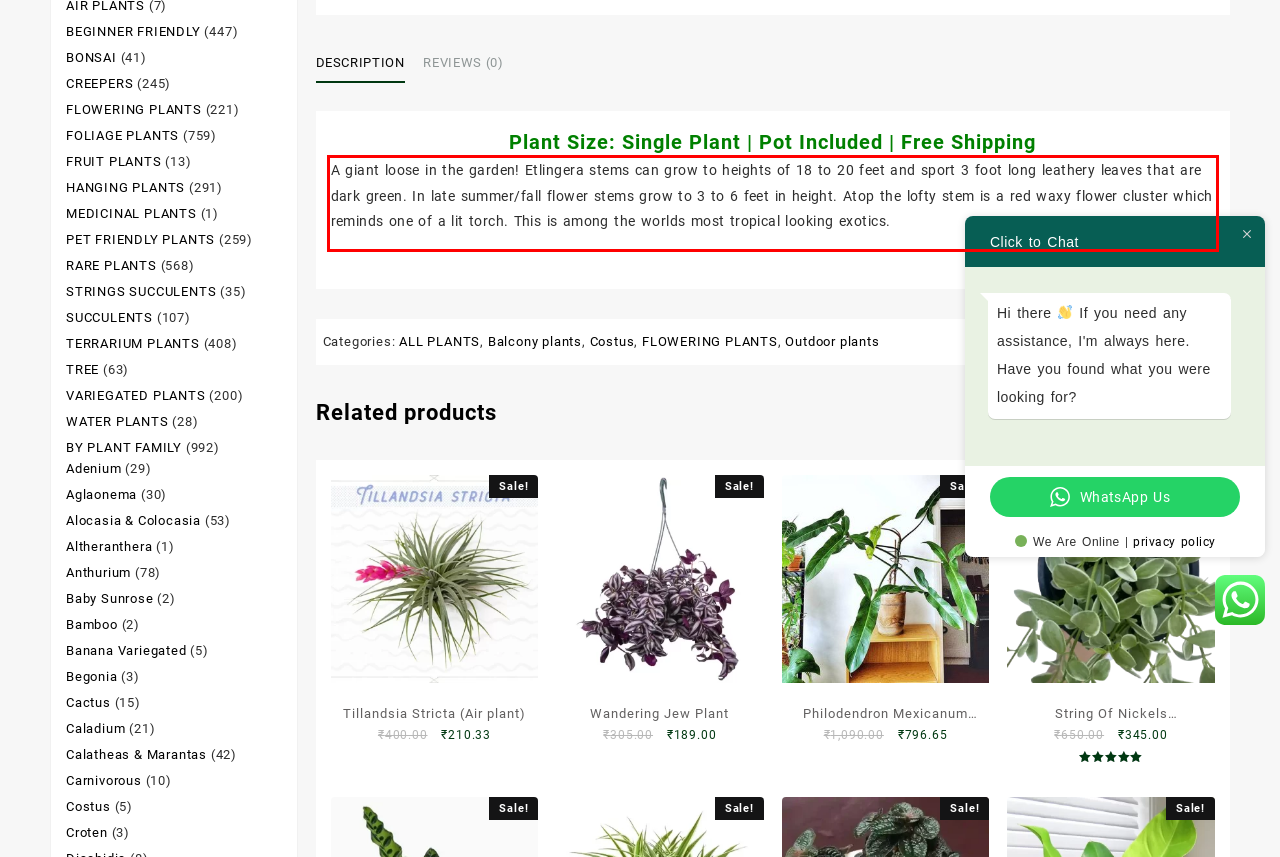Examine the screenshot of the webpage, locate the red bounding box, and generate the text contained within it.

A giant loose in the garden! Etlingera stems can grow to heights of 18 to 20 feet and sport 3 foot long leathery leaves that are dark green. In late summer/fall flower stems grow to 3 to 6 feet in height. Atop the lofty stem is a red waxy flower cluster which reminds one of a lit torch. This is among the worlds most tropical looking exotics.